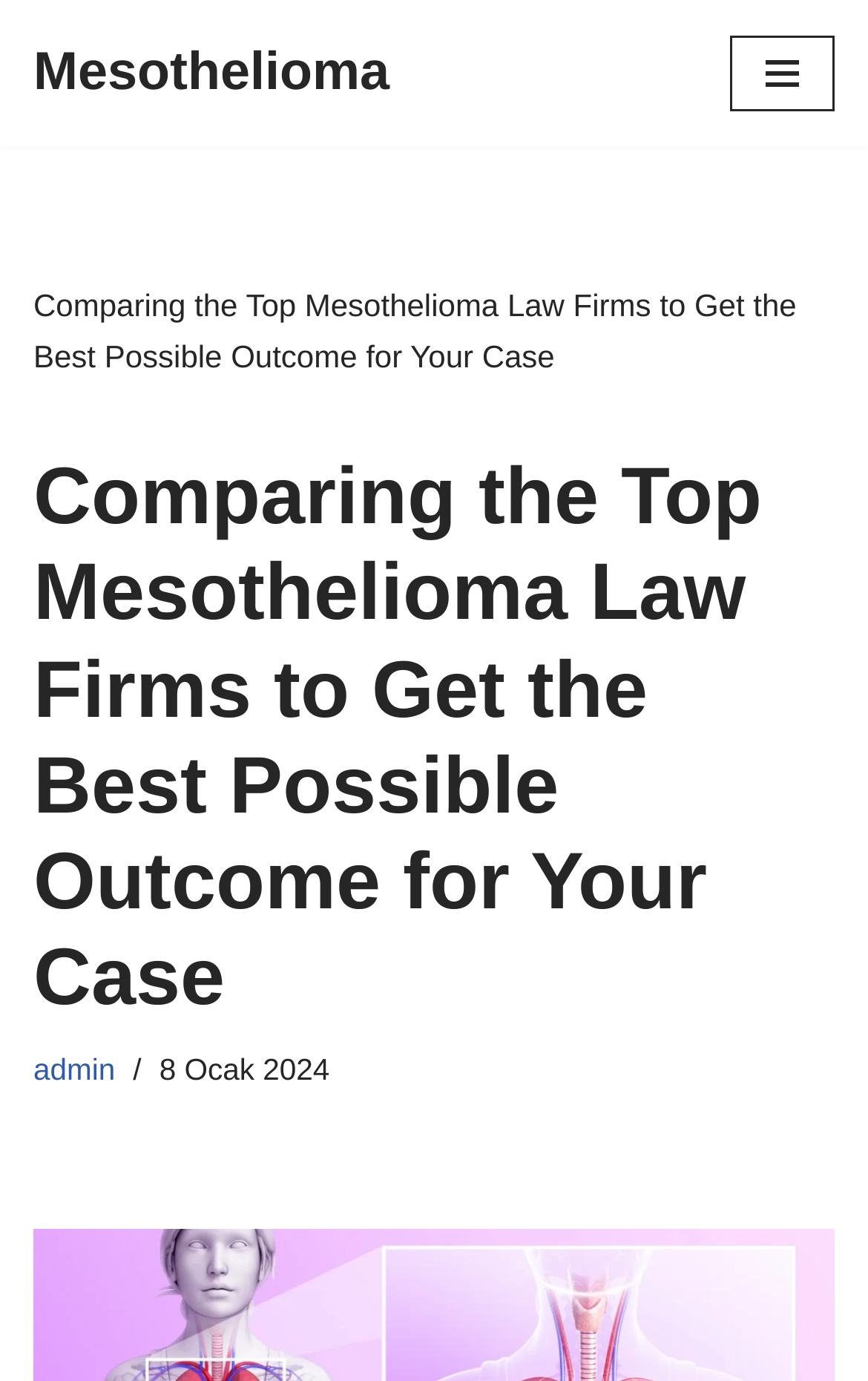Provide the bounding box coordinates of the UI element that matches the description: "Mesothelioma".

[0.038, 0.023, 0.449, 0.084]